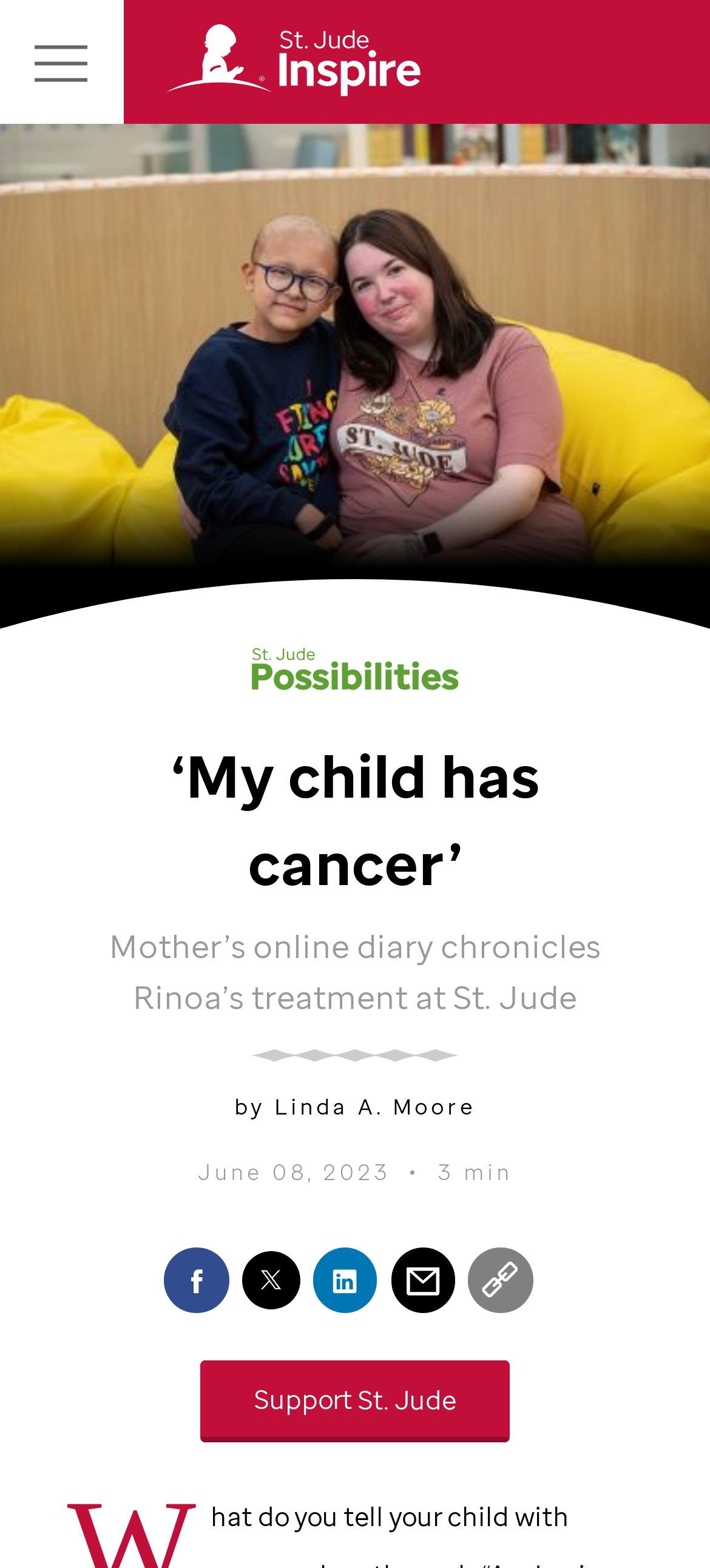Please locate the UI element described by "Share through Twitter" and provide its bounding box coordinates.

[0.34, 0.798, 0.423, 0.835]